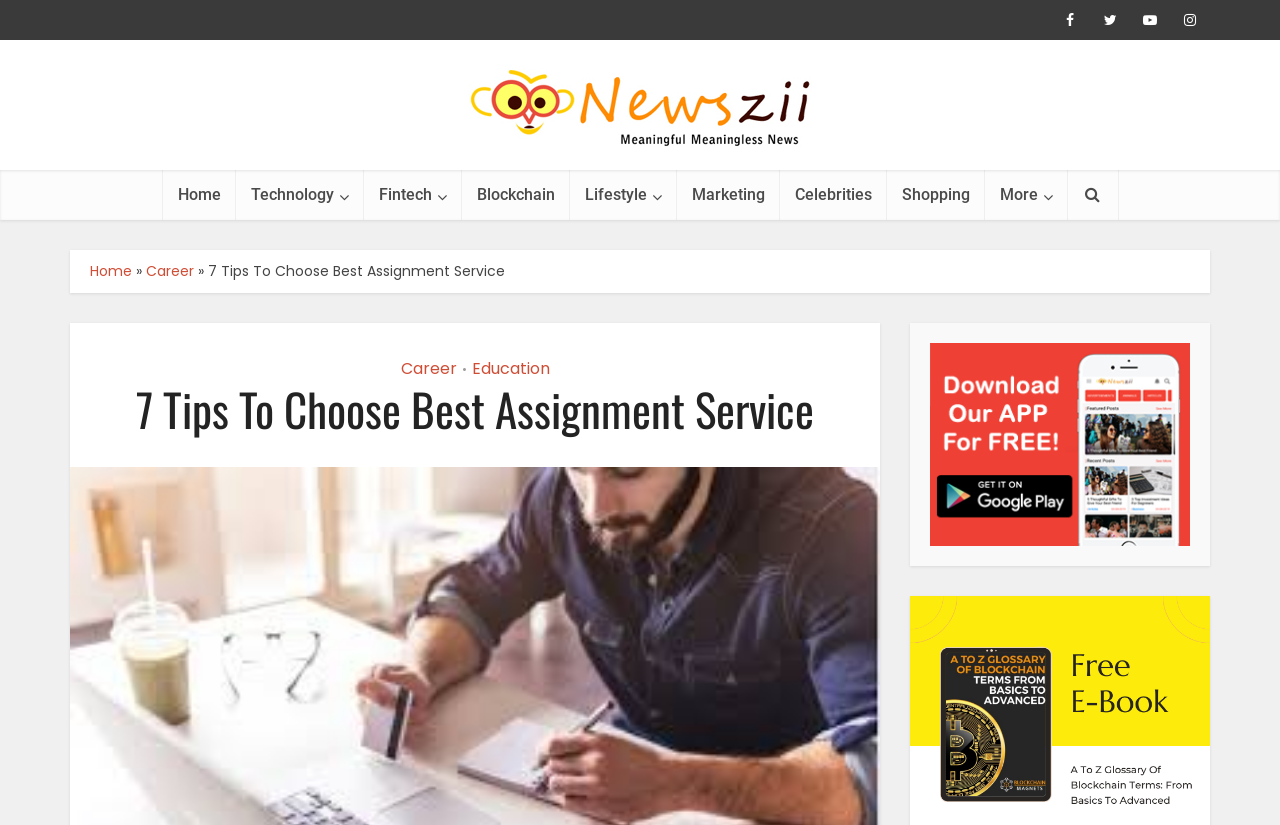Provide the bounding box for the UI element matching this description: "Home".

[0.07, 0.316, 0.103, 0.341]